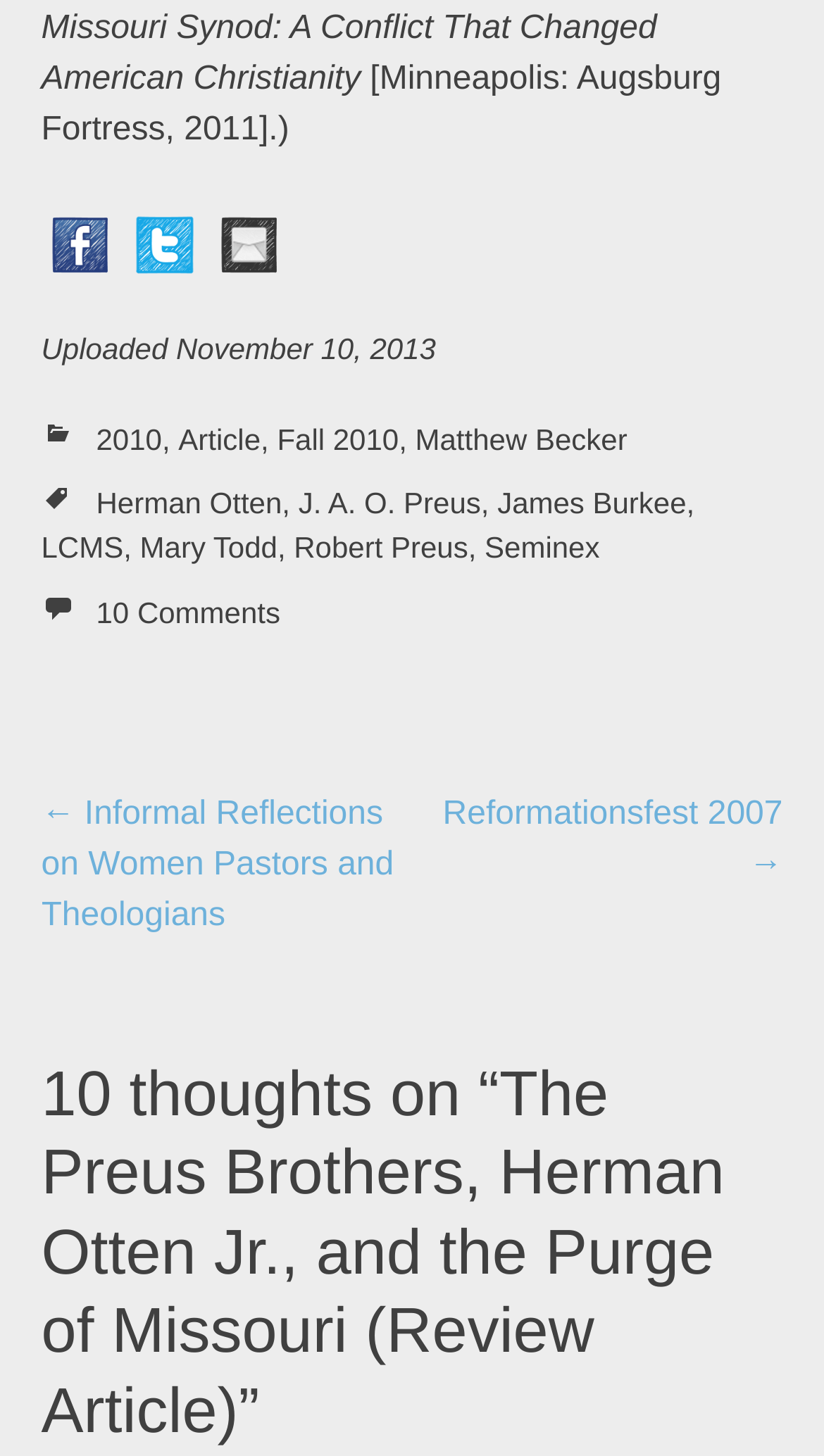How many social media links are there?
Please give a detailed answer to the question using the information shown in the image.

I counted the number of social media links by looking at the links with images, which are Facebook, Twitter, and Email.